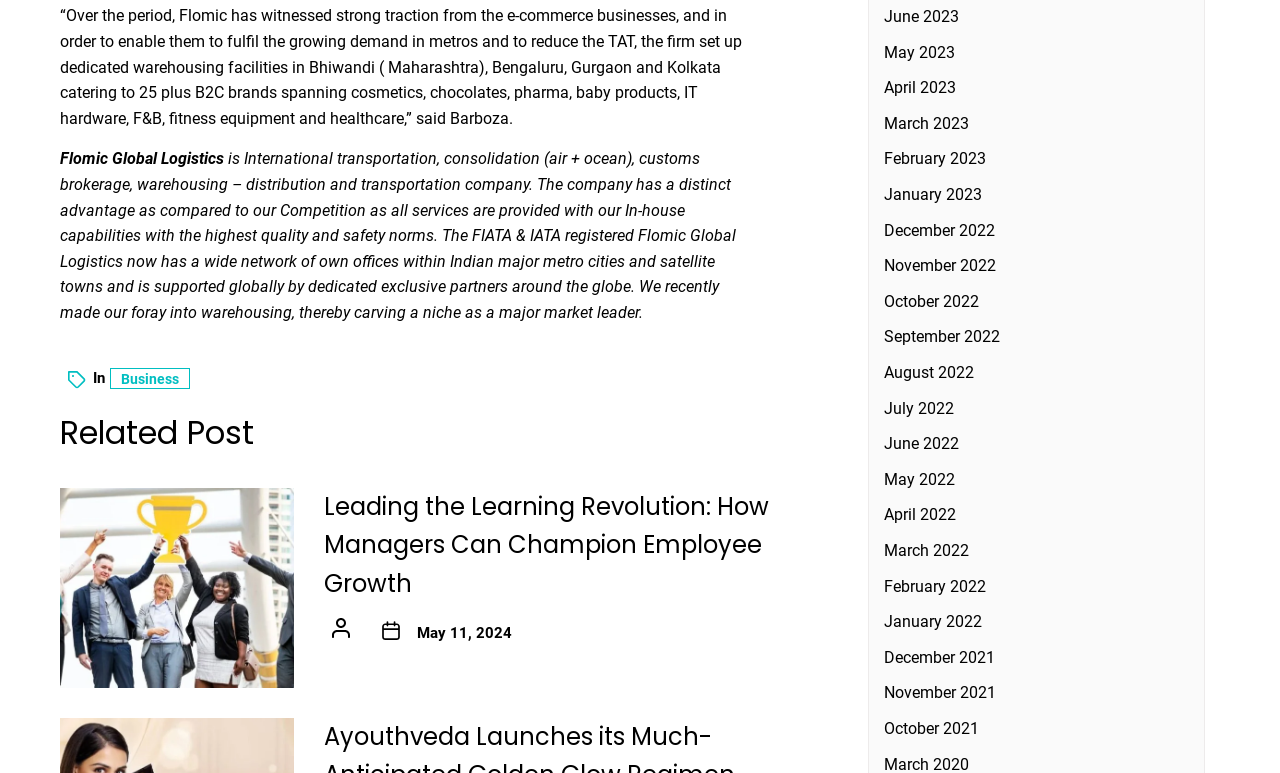Please examine the image and provide a detailed answer to the question: What is the topic of the related post?

The topic of the related post can be found in the heading element with the bounding box coordinates [0.253, 0.631, 0.643, 0.78], which reads 'Leading the Learning Revolution: How Managers Can Champion Employee Growth'.